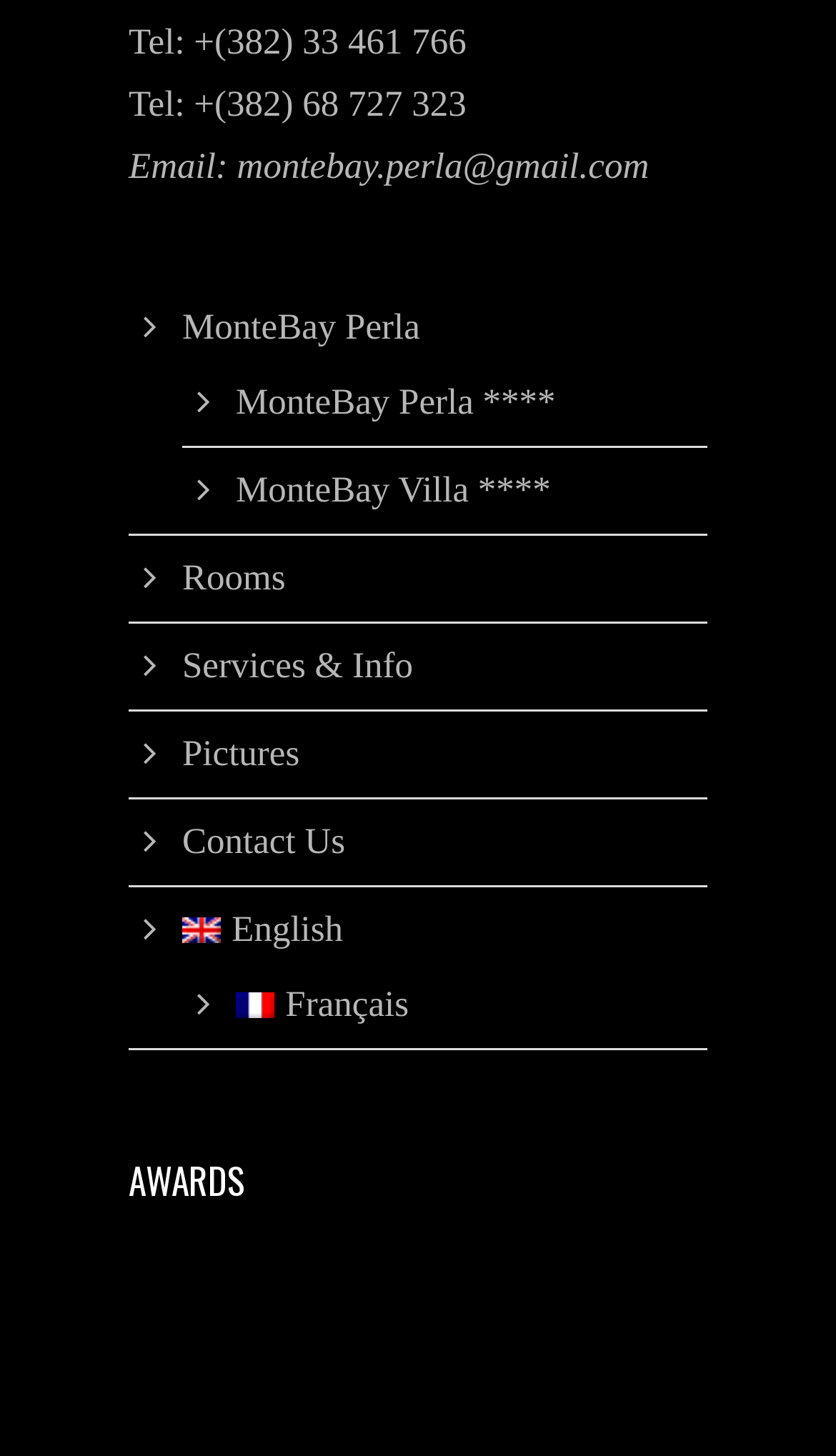Locate the bounding box coordinates of the element's region that should be clicked to carry out the following instruction: "View pictures". The coordinates need to be four float numbers between 0 and 1, i.e., [left, top, right, bottom].

[0.218, 0.503, 0.358, 0.531]